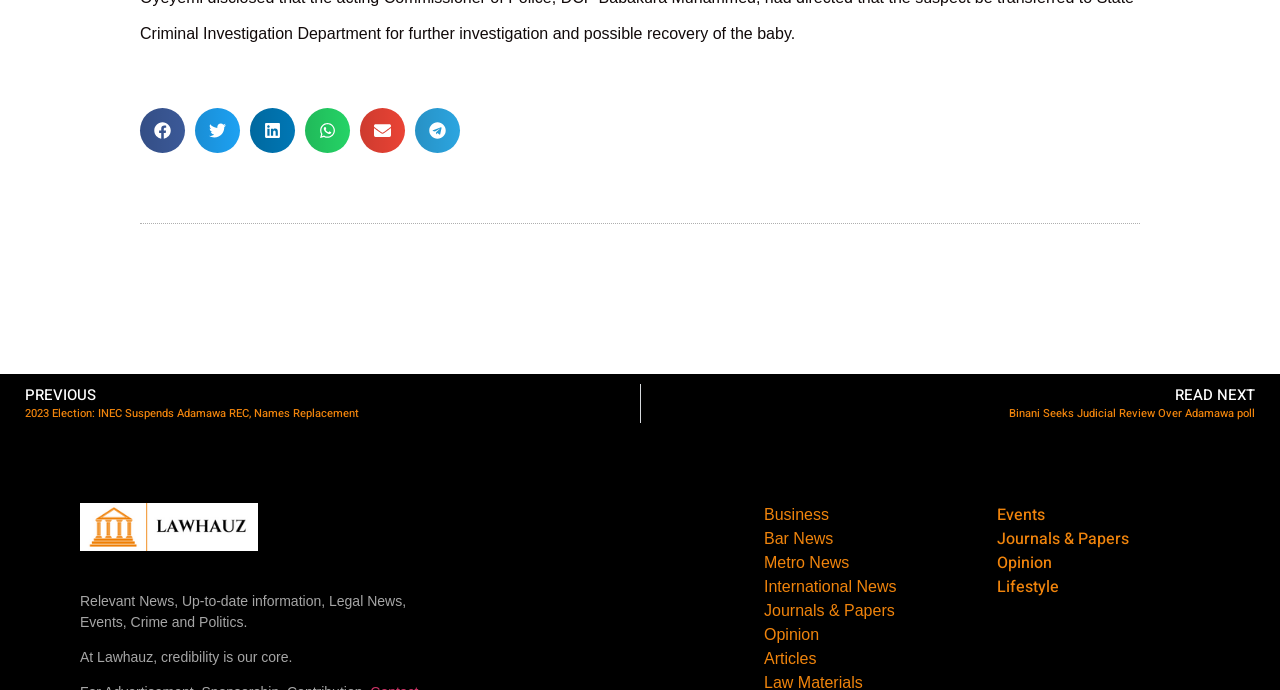Can you find the bounding box coordinates for the UI element given this description: "aria-label="Share on whatsapp""? Provide the coordinates as four float numbers between 0 and 1: [left, top, right, bottom].

[0.238, 0.156, 0.273, 0.221]